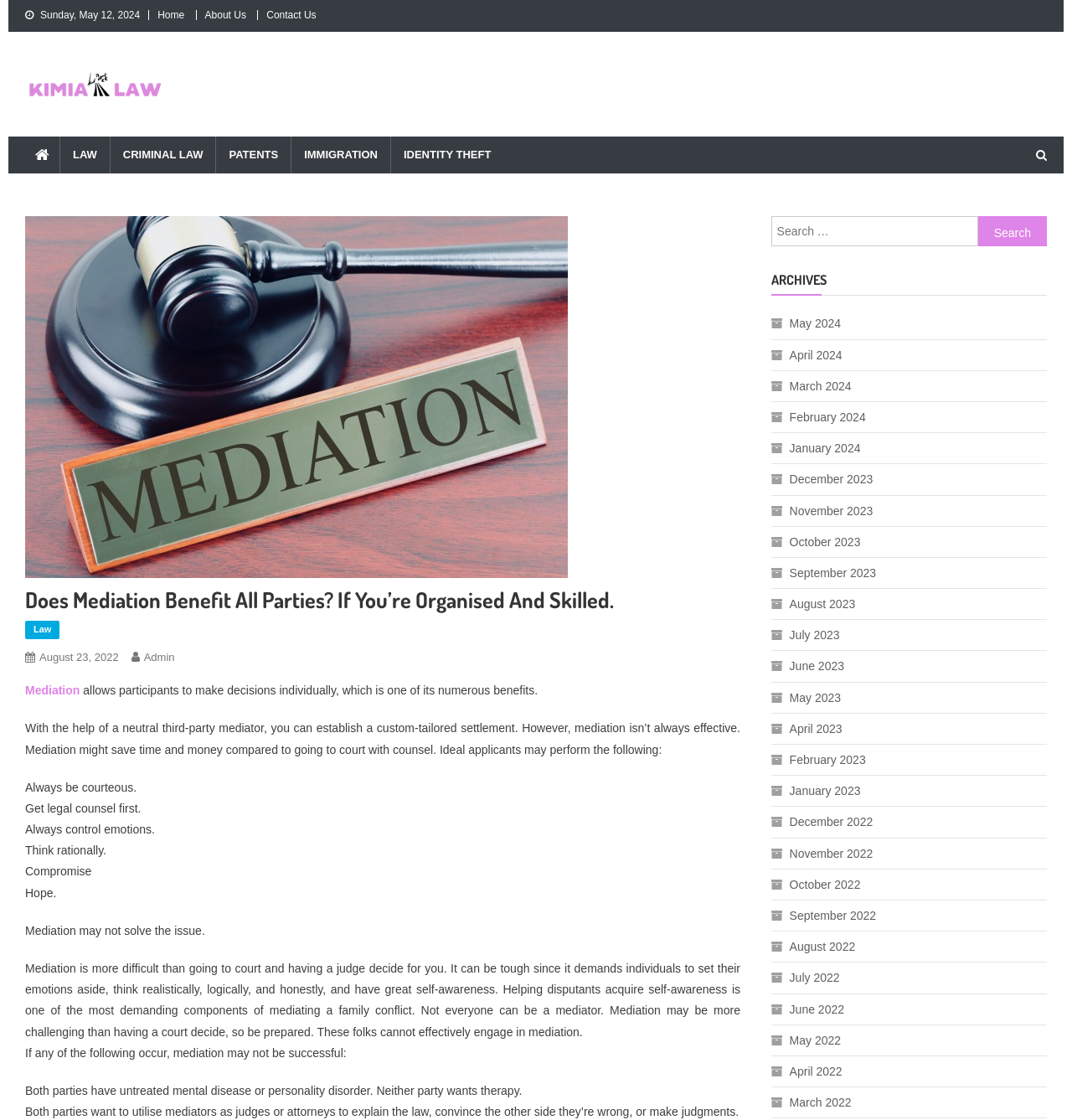What is the date of the latest article?
Give a detailed response to the question by analyzing the screenshot.

I found the date of the latest article by looking at the header section of the webpage, where it says 'August 23, 2022' next to the 'Admin' link.